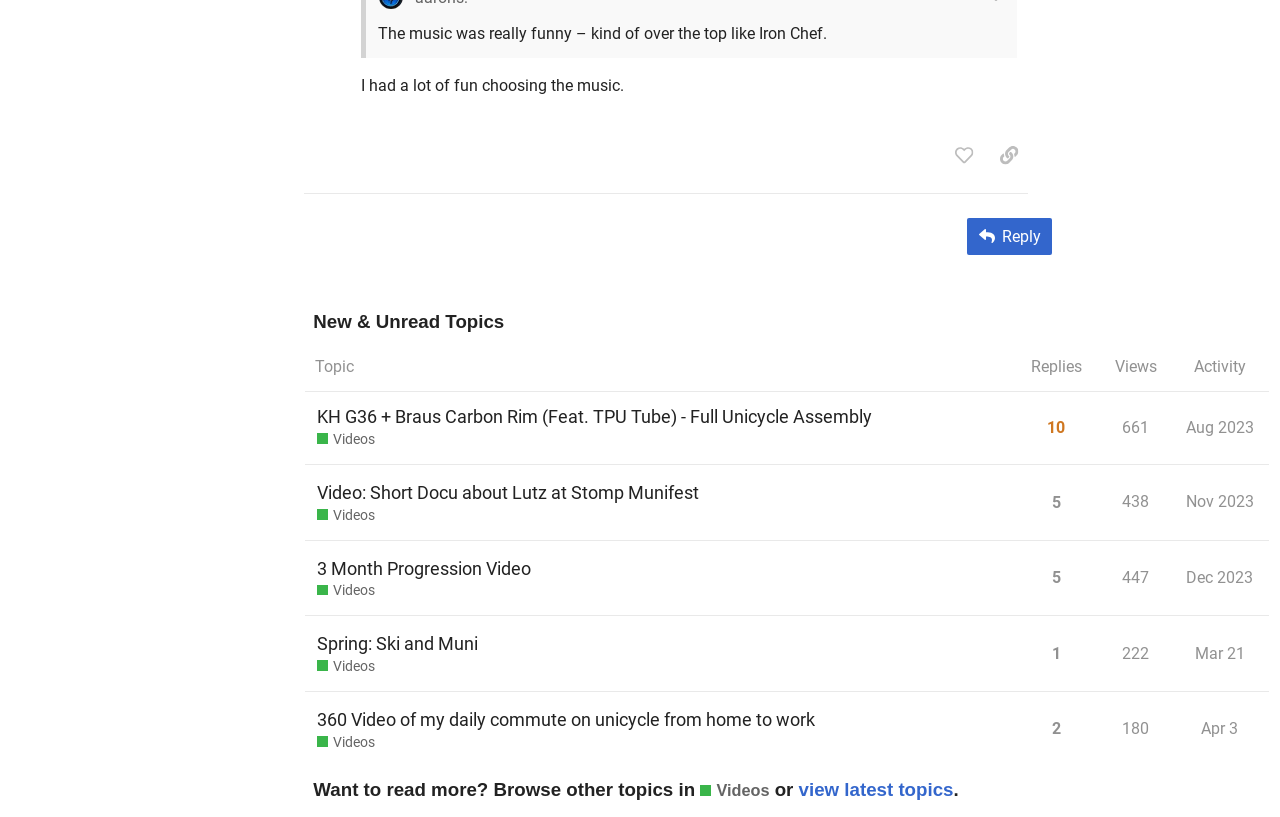What is the date of the last topic?
Analyze the image and provide a thorough answer to the question.

The last topic is '360 Video of my daily commute on unicycle from home to work Videos', and it was posted on April 3. This information can be found in the last row of the table under the 'New & Unread Topics' heading, in the column labeled 'Activity'.